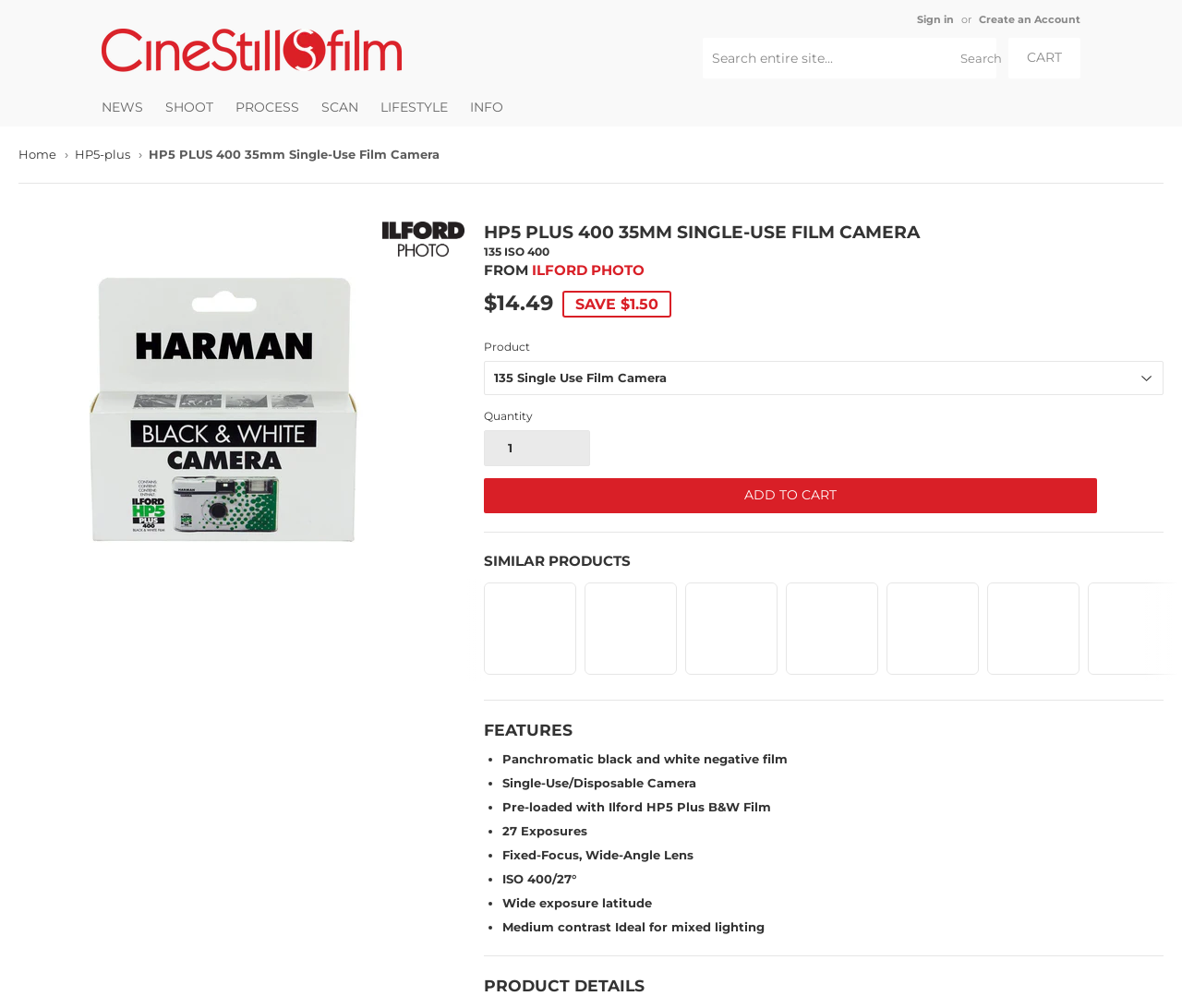Reply to the question with a brief word or phrase: What type of lens does the HP5 PLUS 400 35mm Single-Use Film Camera have?

Fixed-Focus, Wide-Angle Lens